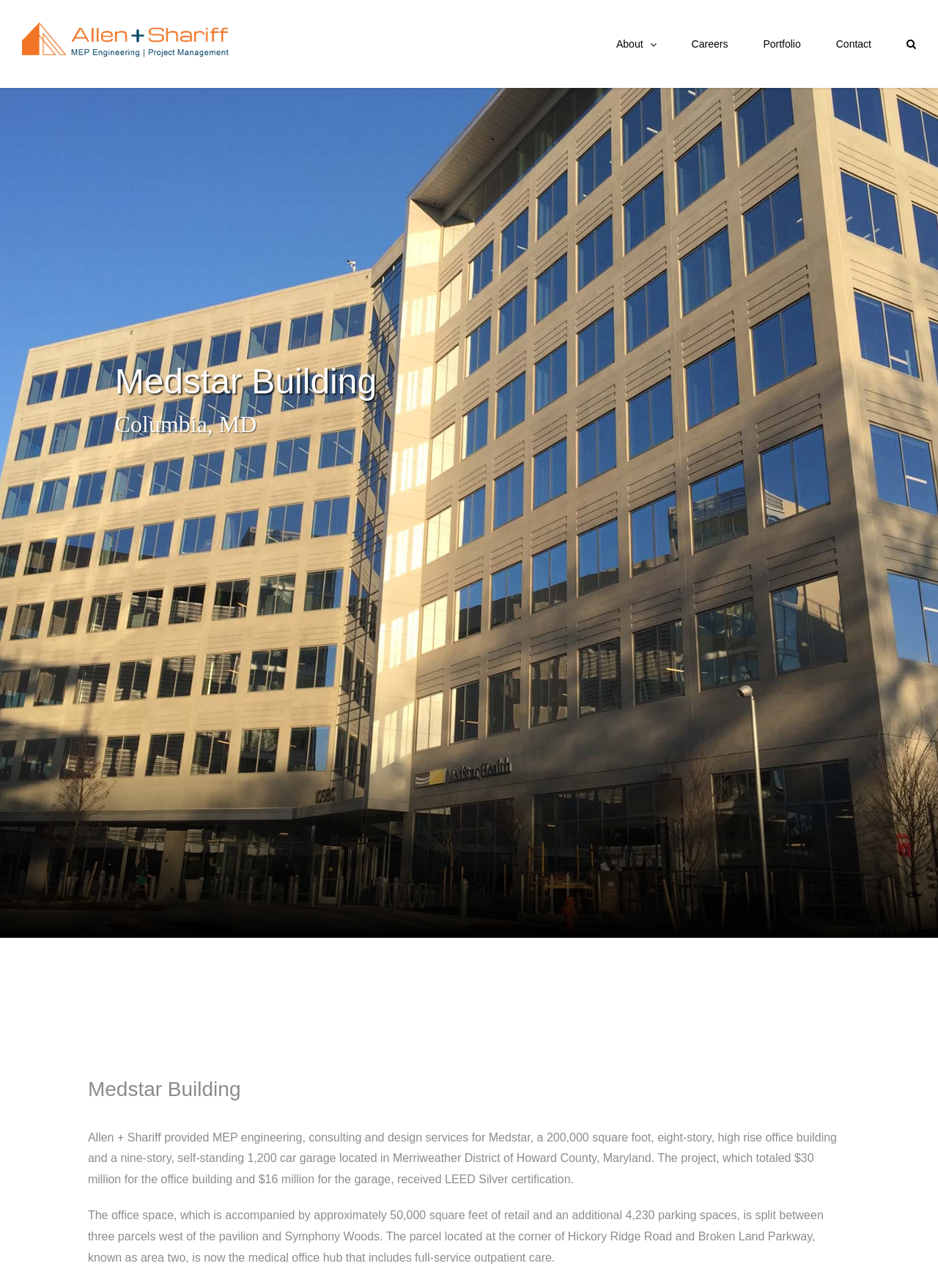What is the location of Medstar Building?
Please provide a single word or phrase as the answer based on the screenshot.

Columbia, MD